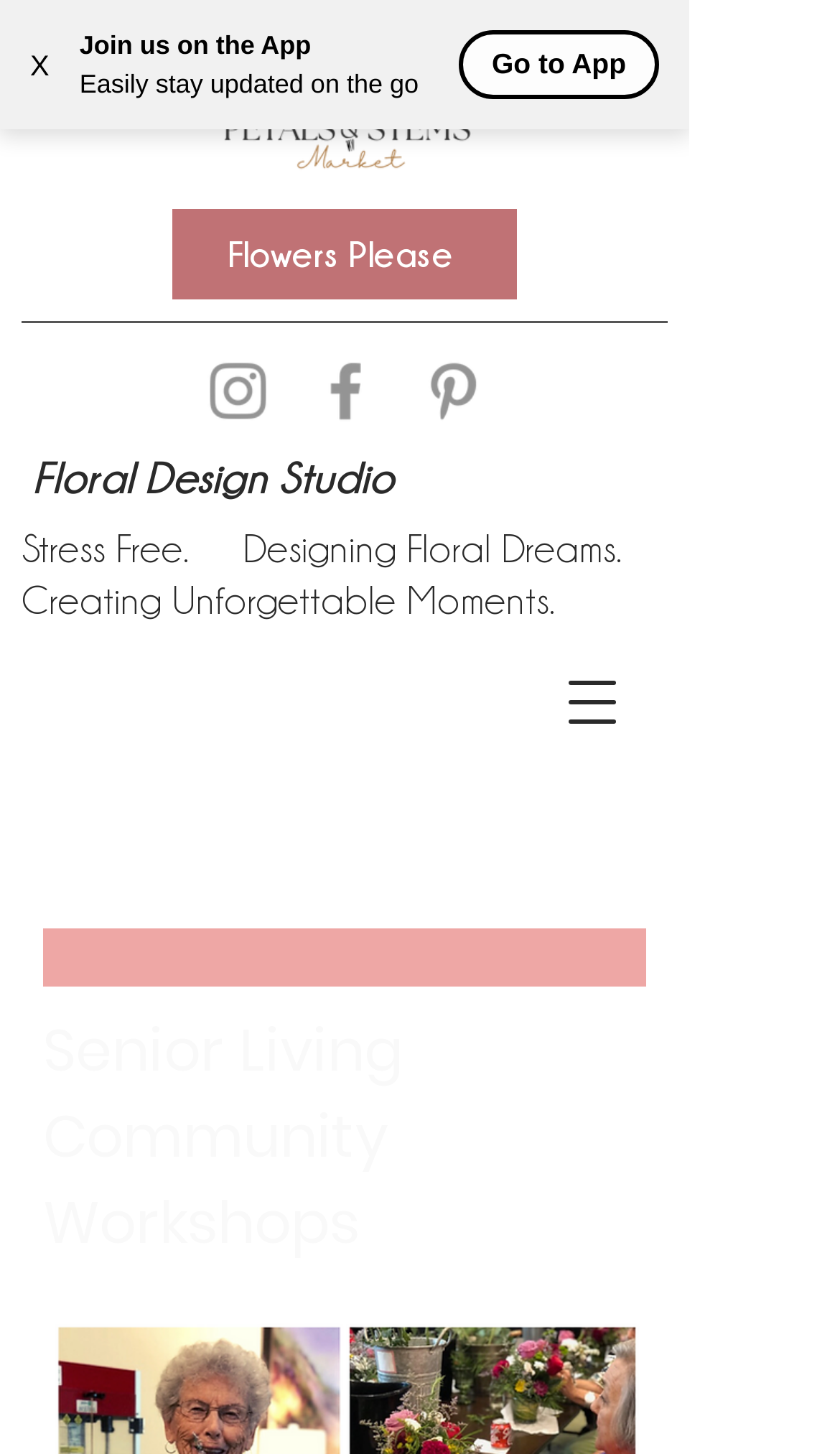Provide the bounding box coordinates of the UI element that matches the description: "aria-label="Facebook"".

[0.367, 0.243, 0.456, 0.295]